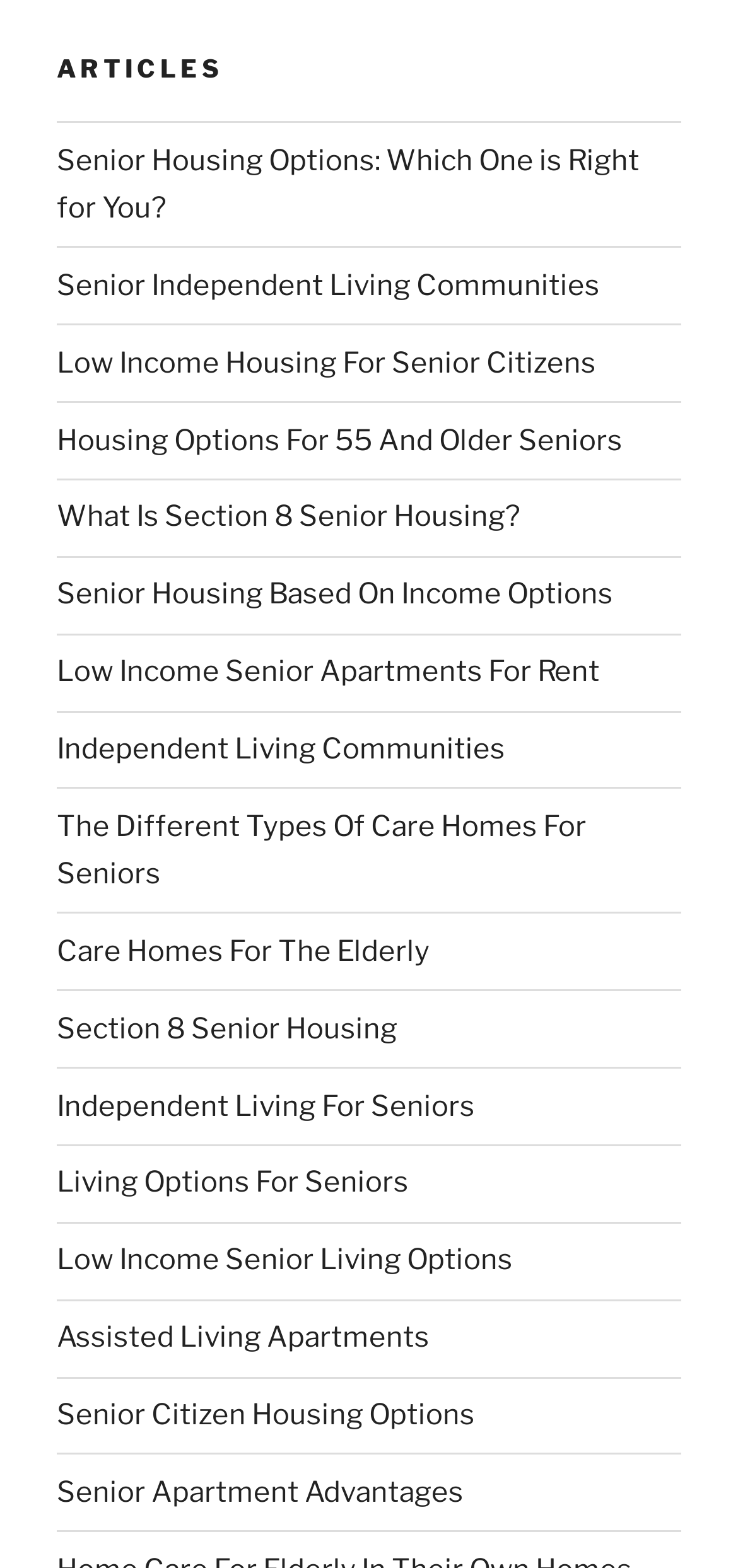Please determine the bounding box coordinates, formatted as (top-left x, top-left y, bottom-right x, bottom-right y), with all values as floating point numbers between 0 and 1. Identify the bounding box of the region described as: Low Income Senior Living Options

[0.077, 0.793, 0.695, 0.815]